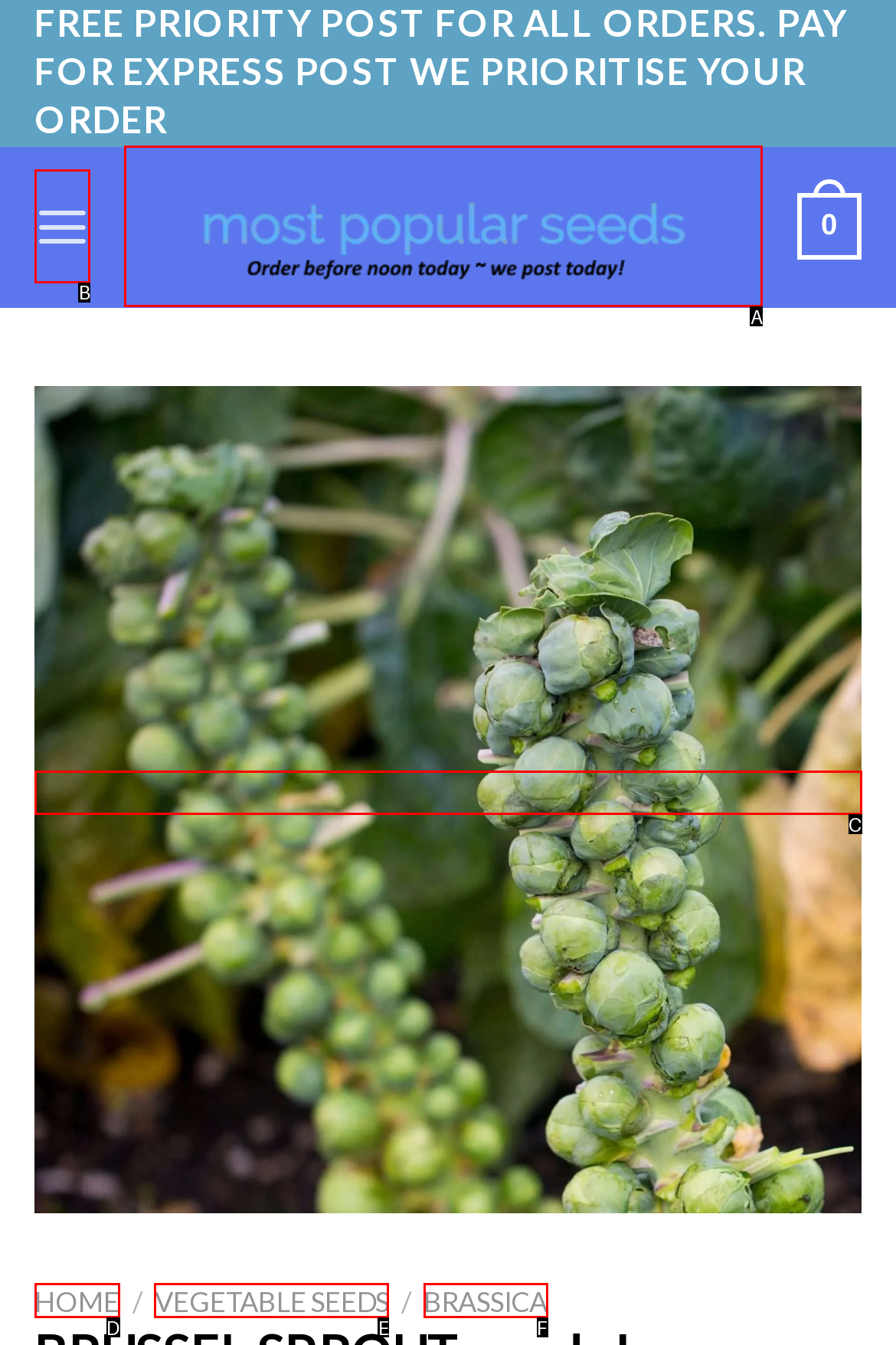Identify the letter of the option that best matches the following description: Vegetable Seeds. Respond with the letter directly.

E